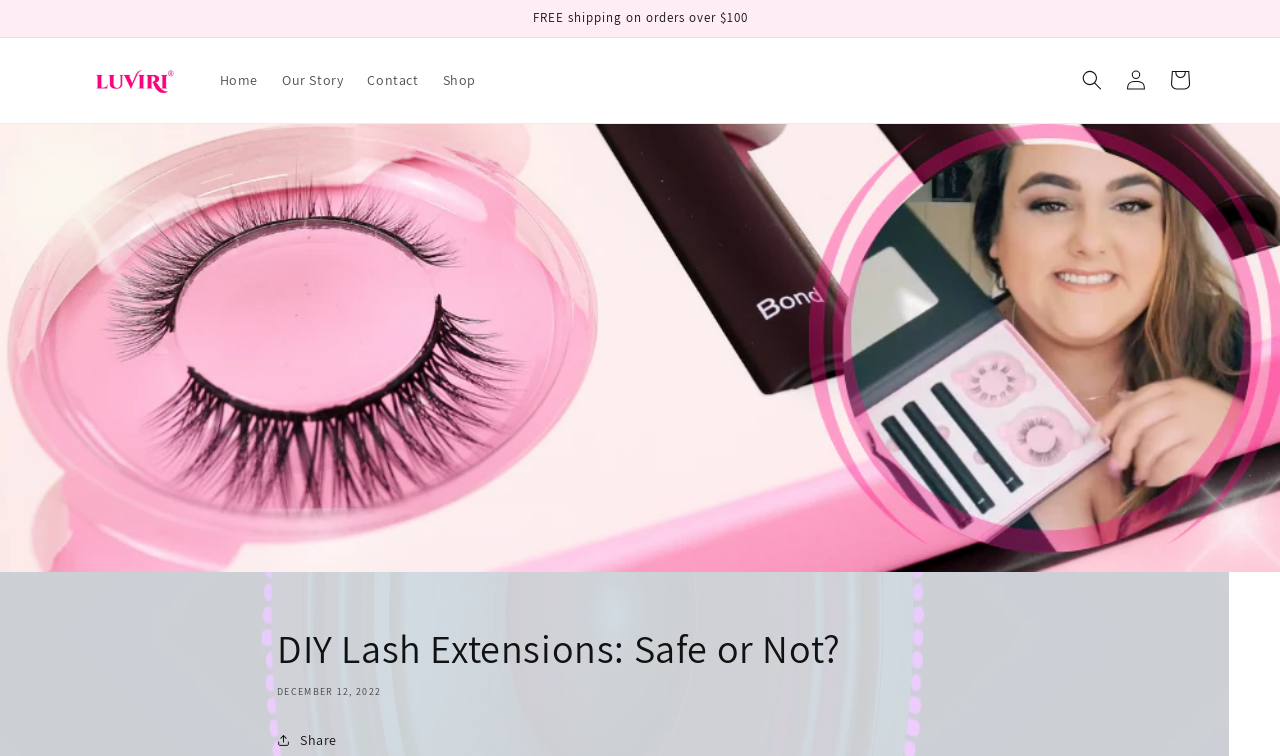Give a one-word or short phrase answer to the question: 
What is the date of the article?

DECEMBER 12, 2022